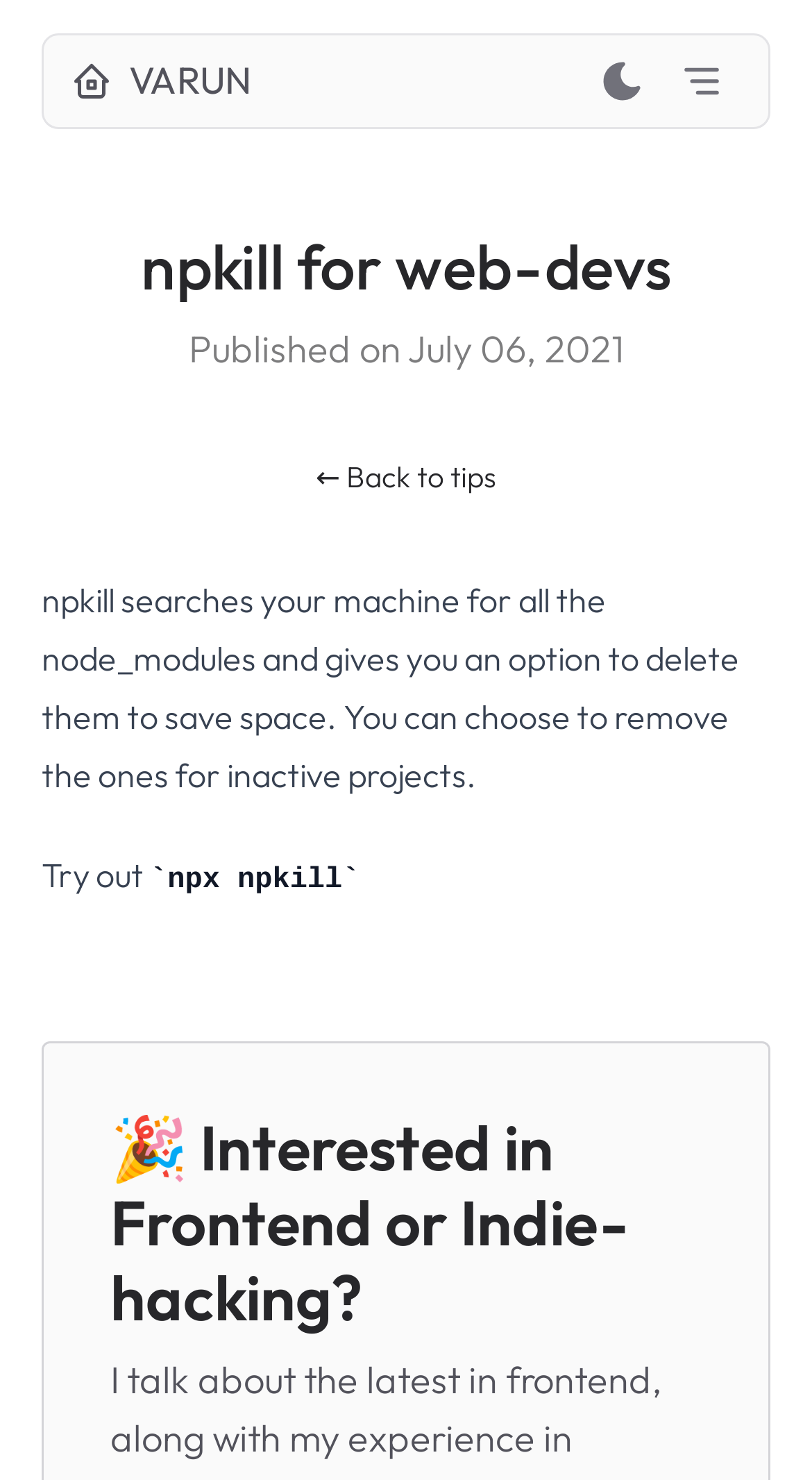Answer with a single word or phrase: 
What is the name of the author?

Varun